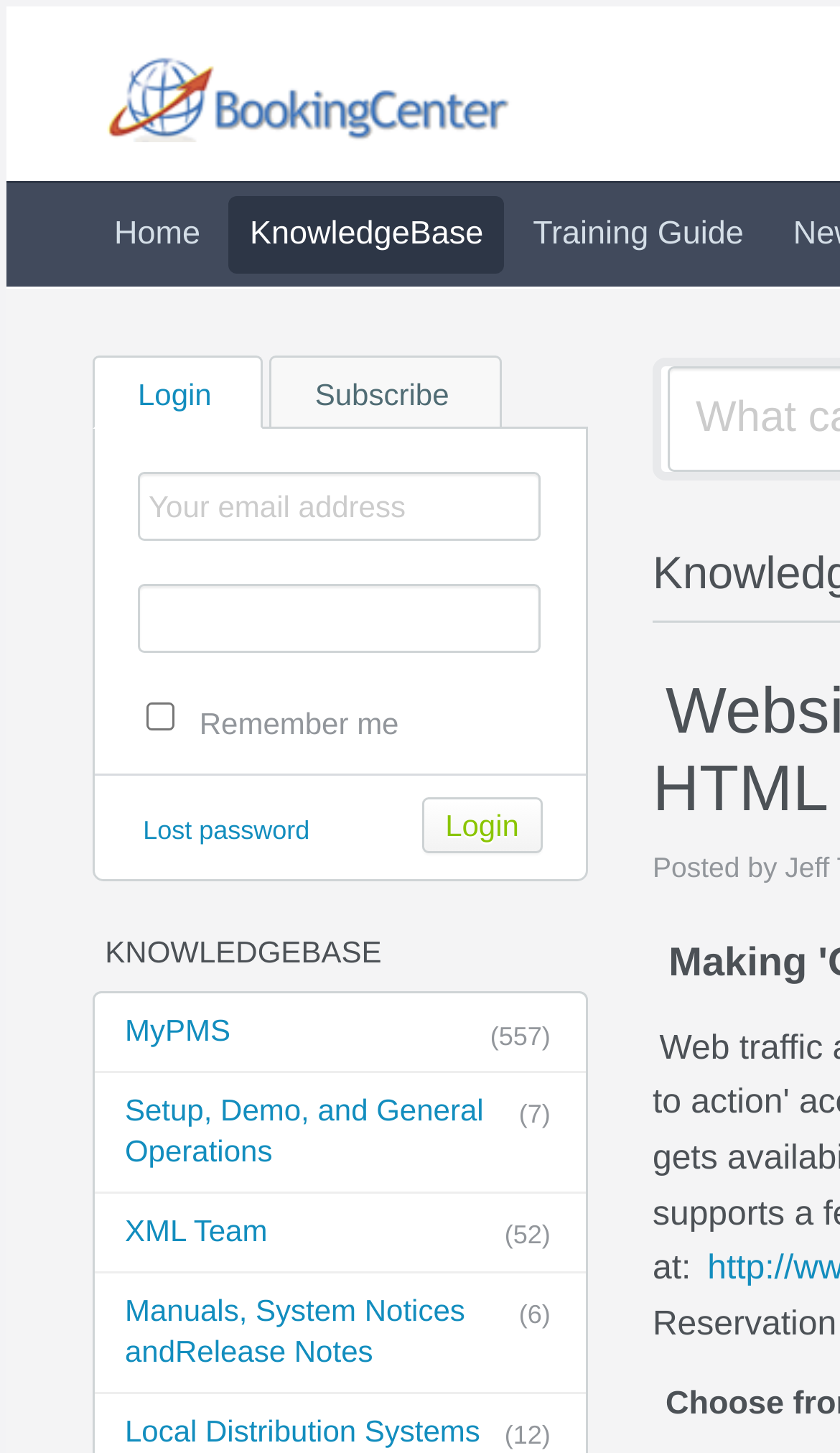Please reply with a single word or brief phrase to the question: 
What is the label of the first textbox?

Your email address